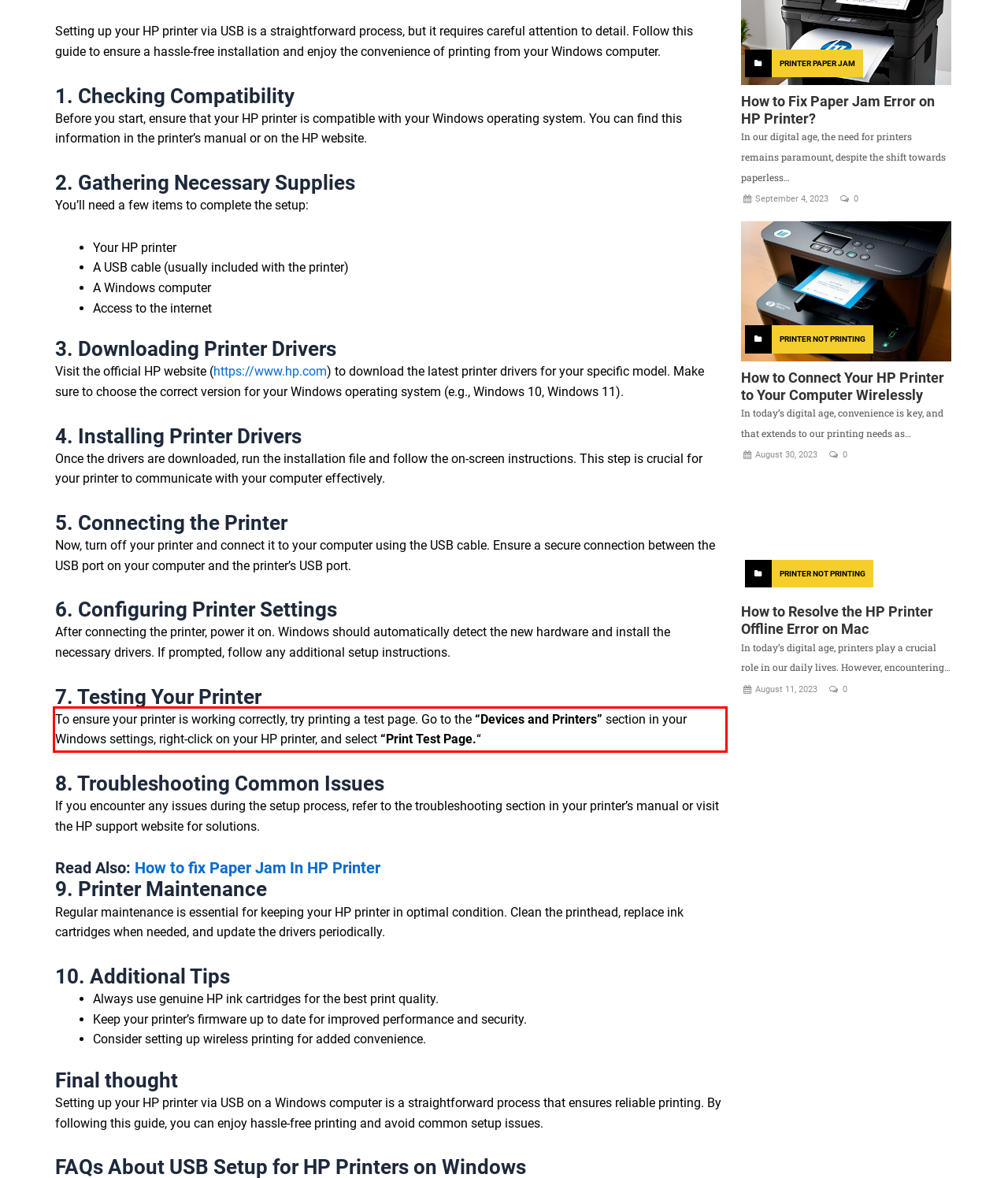Analyze the screenshot of the webpage that features a red bounding box and recognize the text content enclosed within this red bounding box.

To ensure your printer is working correctly, try printing a test page. Go to the “Devices and Printers” section in your Windows settings, right-click on your HP printer, and select “Print Test Page.“